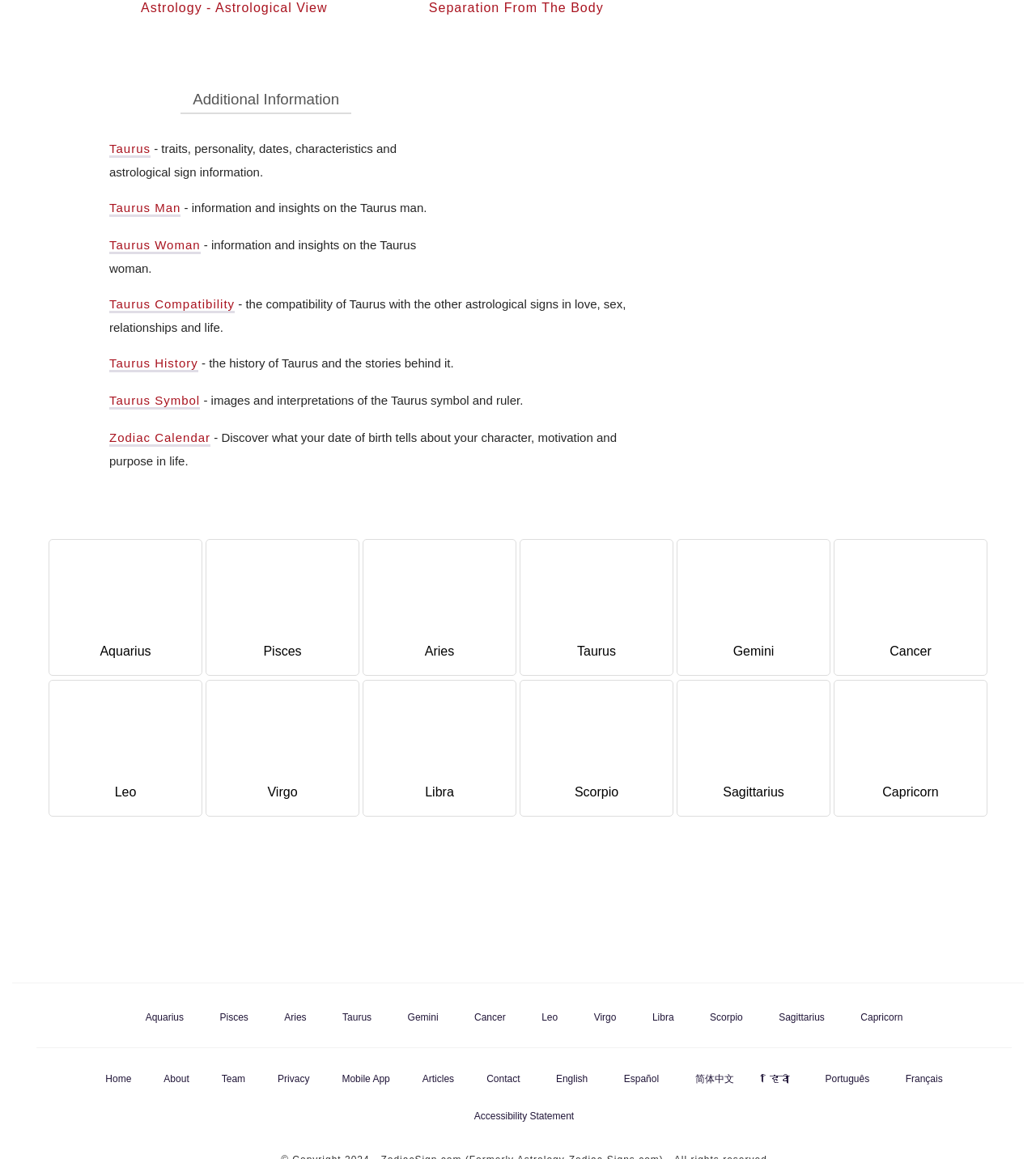Determine the bounding box coordinates for the region that must be clicked to execute the following instruction: "Click on Taurus".

[0.105, 0.122, 0.145, 0.136]